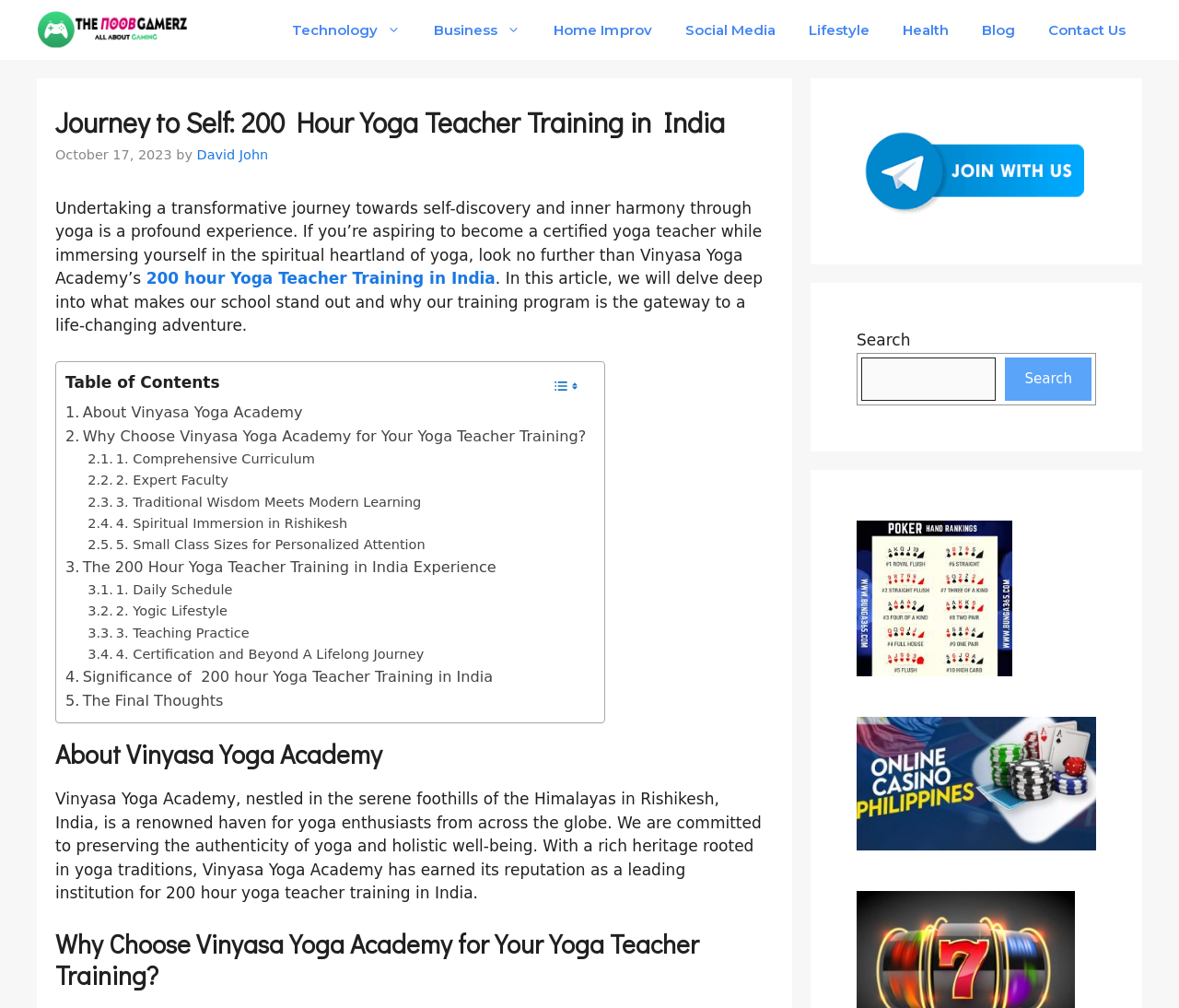Refer to the screenshot and answer the following question in detail:
What is the purpose of the 200 hour yoga teacher training program?

I found the answer by looking at the text that describes the program, which mentions that it is for those 'aspiring to become a certified yoga teacher'.